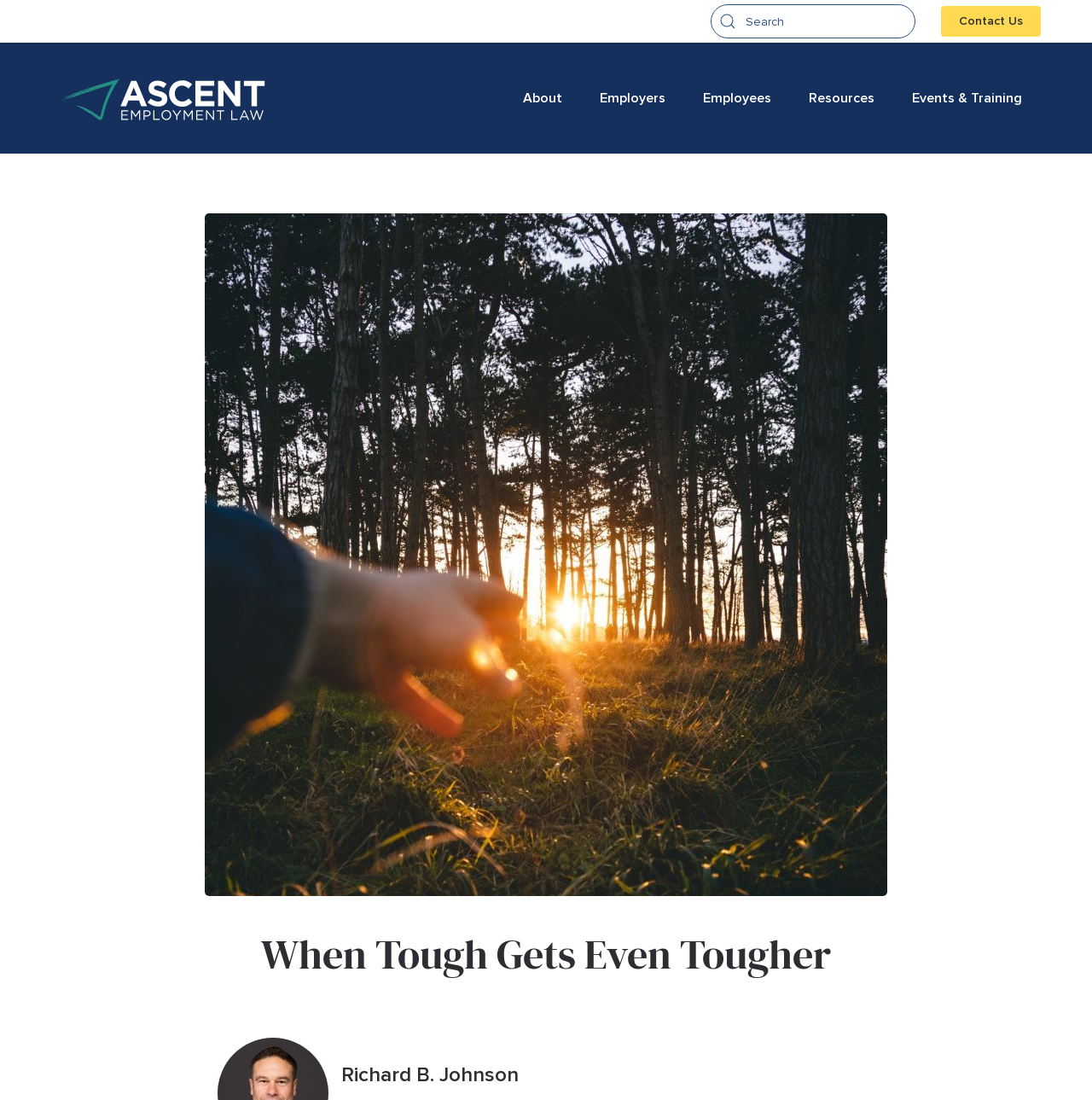Find the bounding box coordinates of the element to click in order to complete this instruction: "contact us". The bounding box coordinates must be four float numbers between 0 and 1, denoted as [left, top, right, bottom].

[0.862, 0.005, 0.953, 0.033]